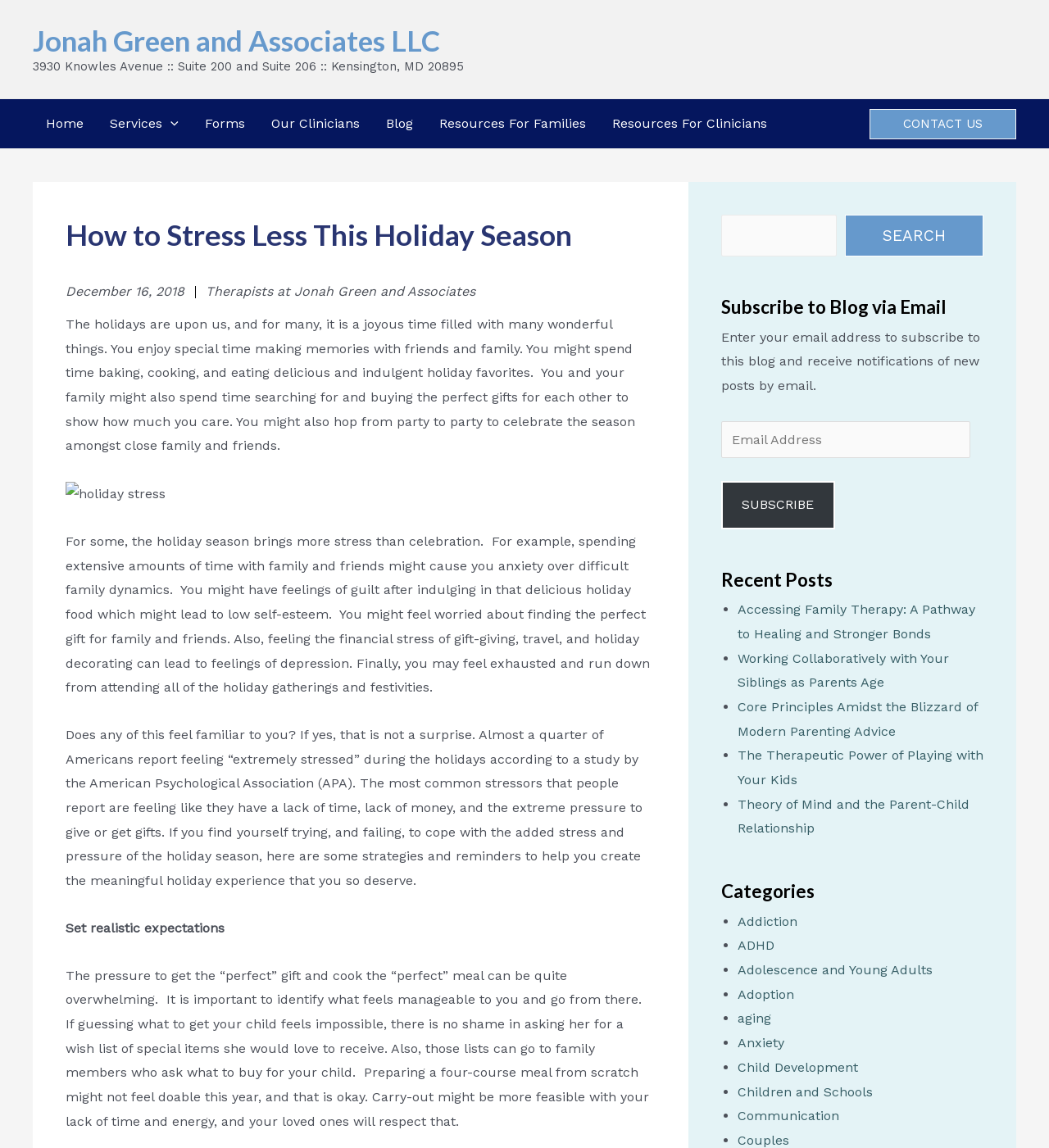Use a single word or phrase to answer the question: What is the name of the company that wrote the blog post?

Jonah Green and Associates LLC